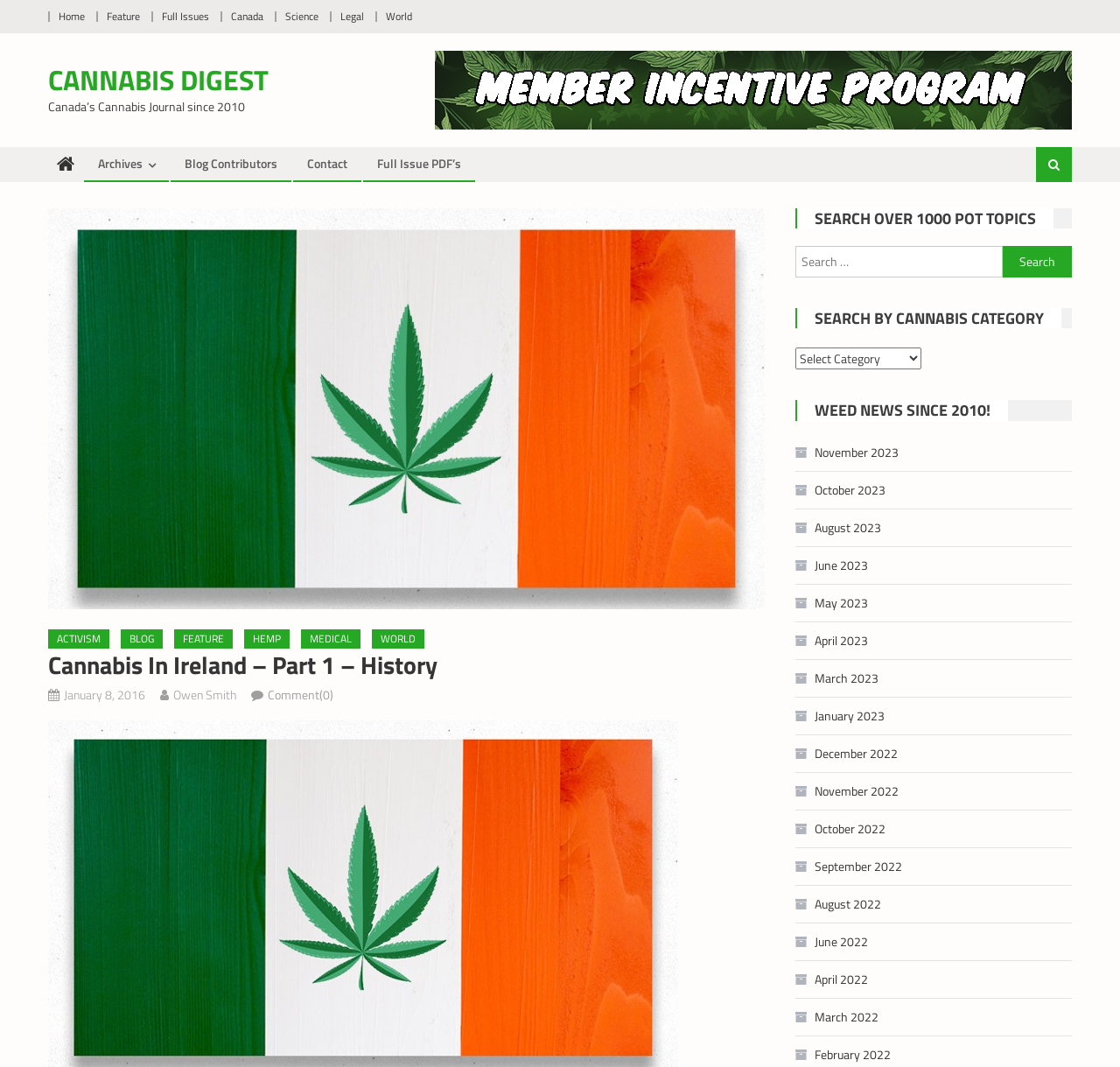Who is the author of the article?
Provide a detailed answer to the question, using the image to inform your response.

The author of the article is mentioned below the heading, where it says 'Owen Smith'.